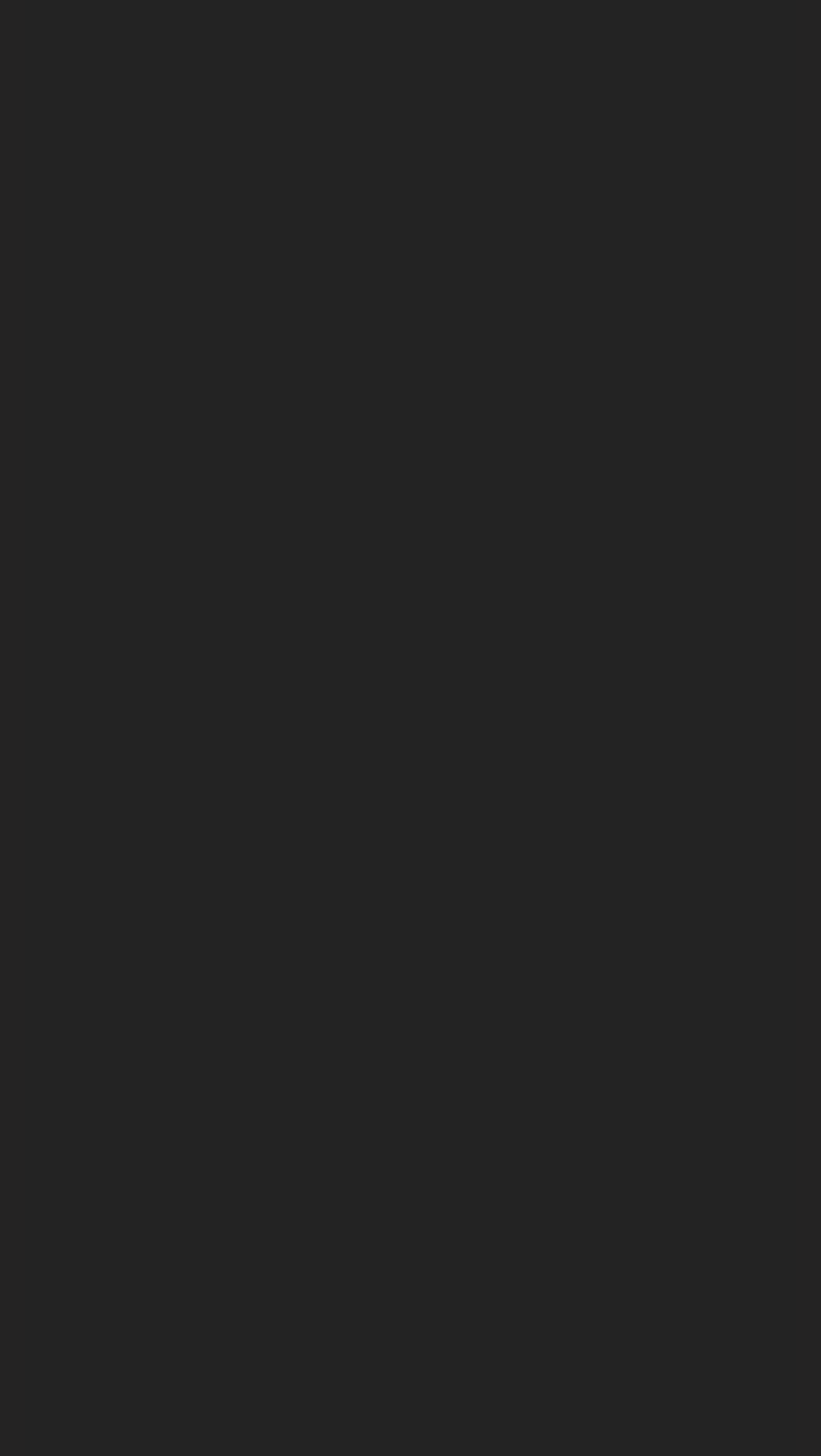Are the buttons with popup menus arranged in a single row?
Give a one-word or short-phrase answer derived from the screenshot.

No